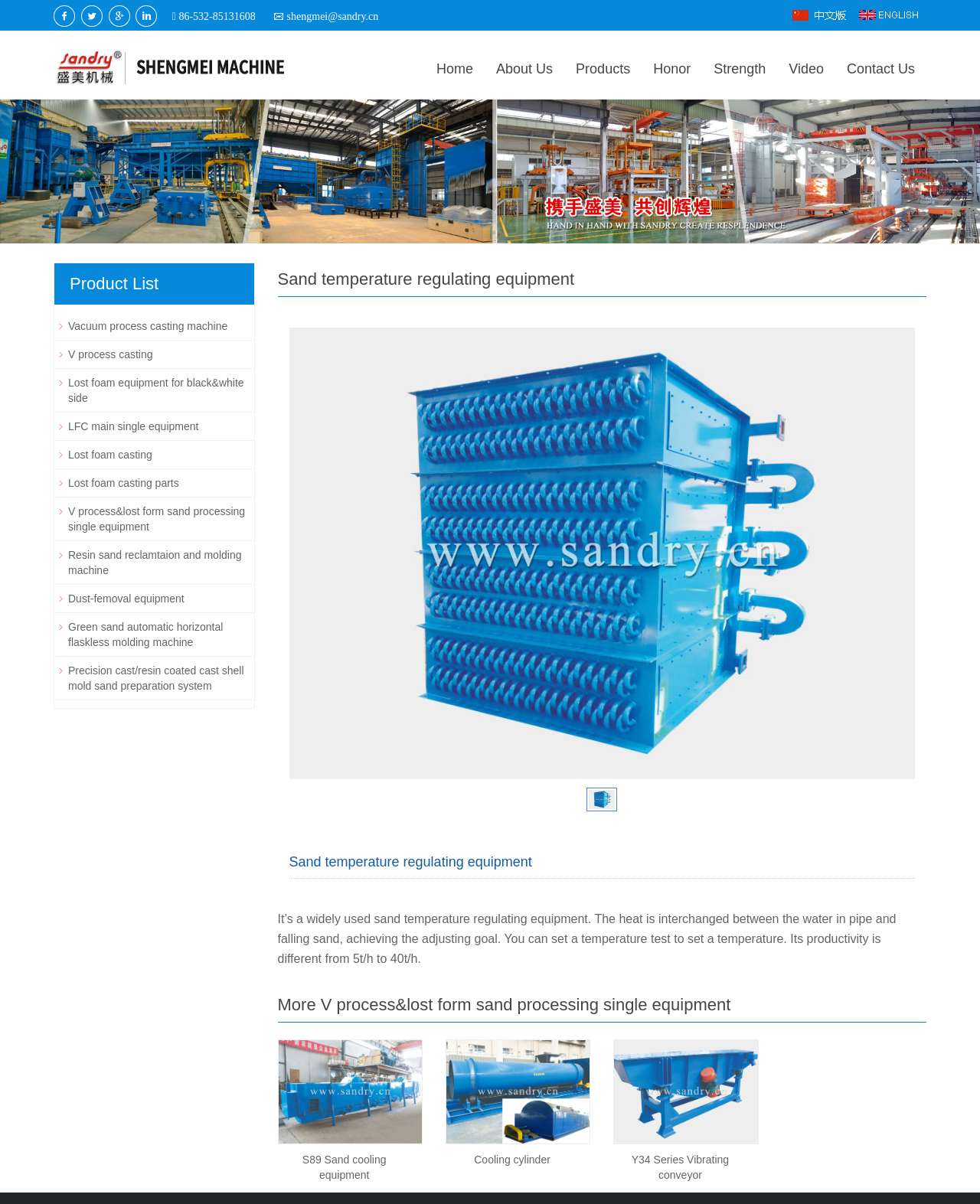Could you provide the bounding box coordinates for the portion of the screen to click to complete this instruction: "Click the link to contact us"?

[0.852, 0.025, 0.945, 0.083]